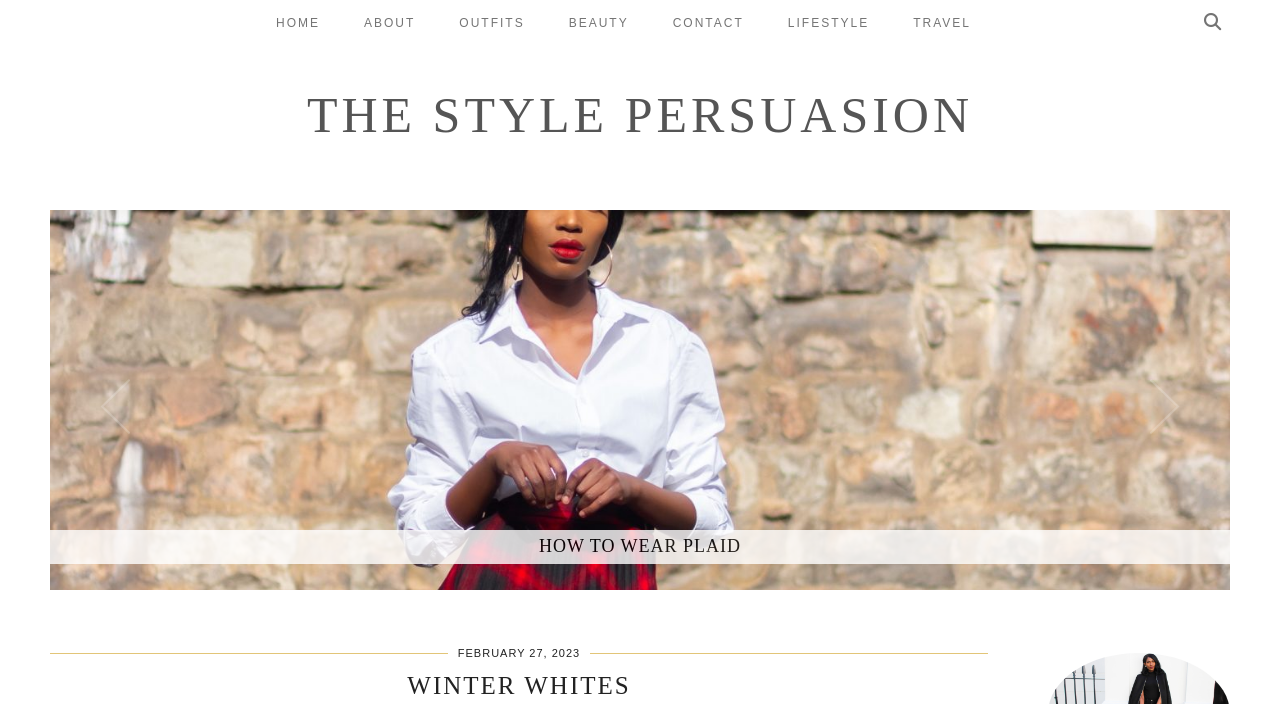Based on the image, provide a detailed and complete answer to the question: 
How many sections are there in the webpage?

I counted the number of sections in the webpage by looking at the layout of the elements. There is a top navigation section and a main content section below it.